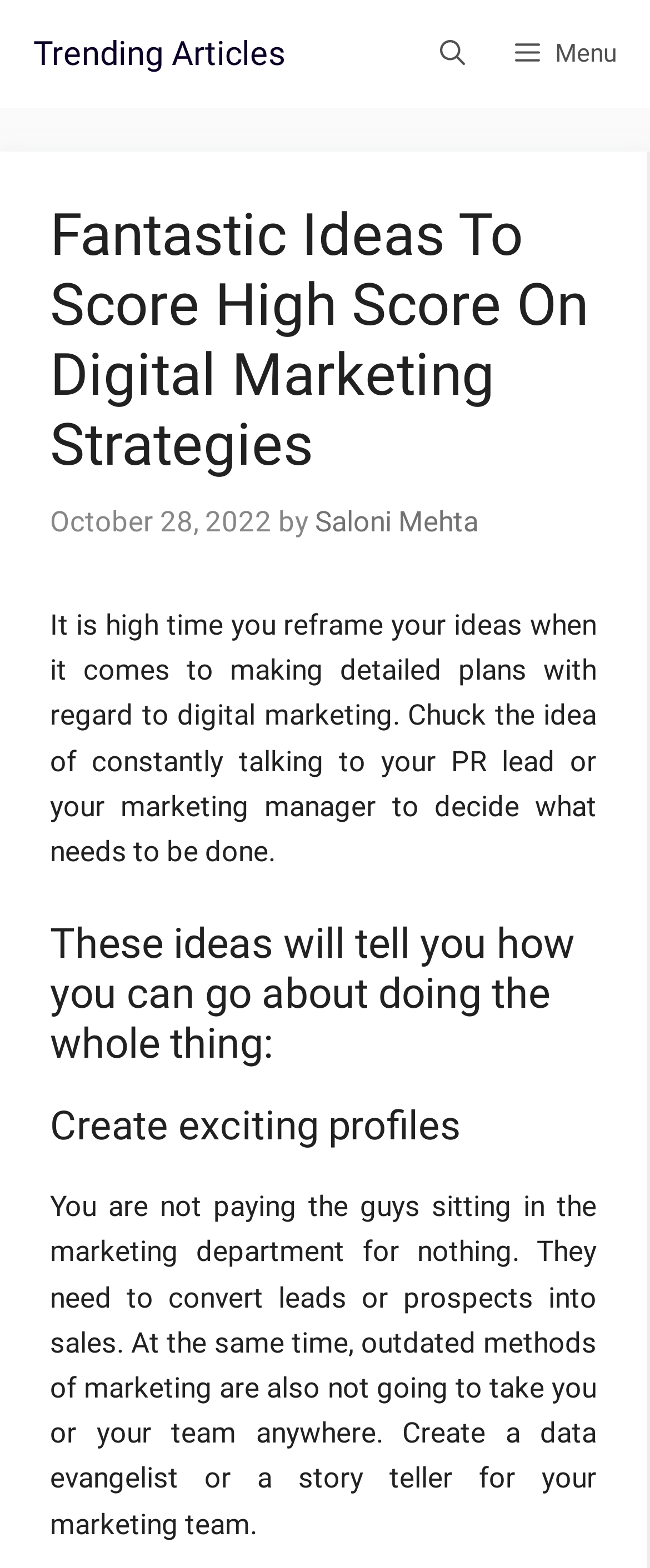Reply to the question with a brief word or phrase: When was the article published?

October 28, 2022